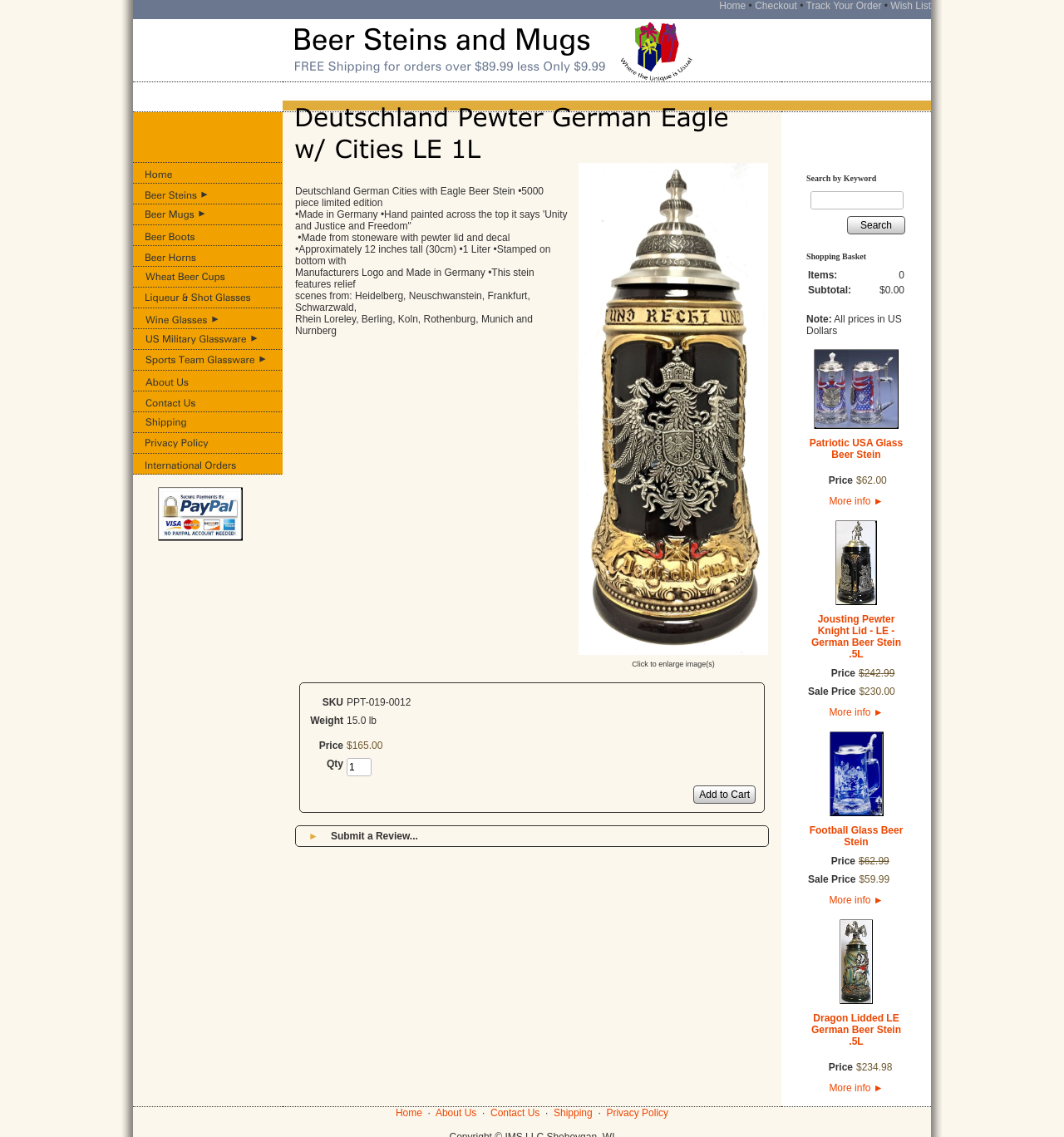How many links are there in the top navigation bar? Look at the image and give a one-word or short phrase answer.

5